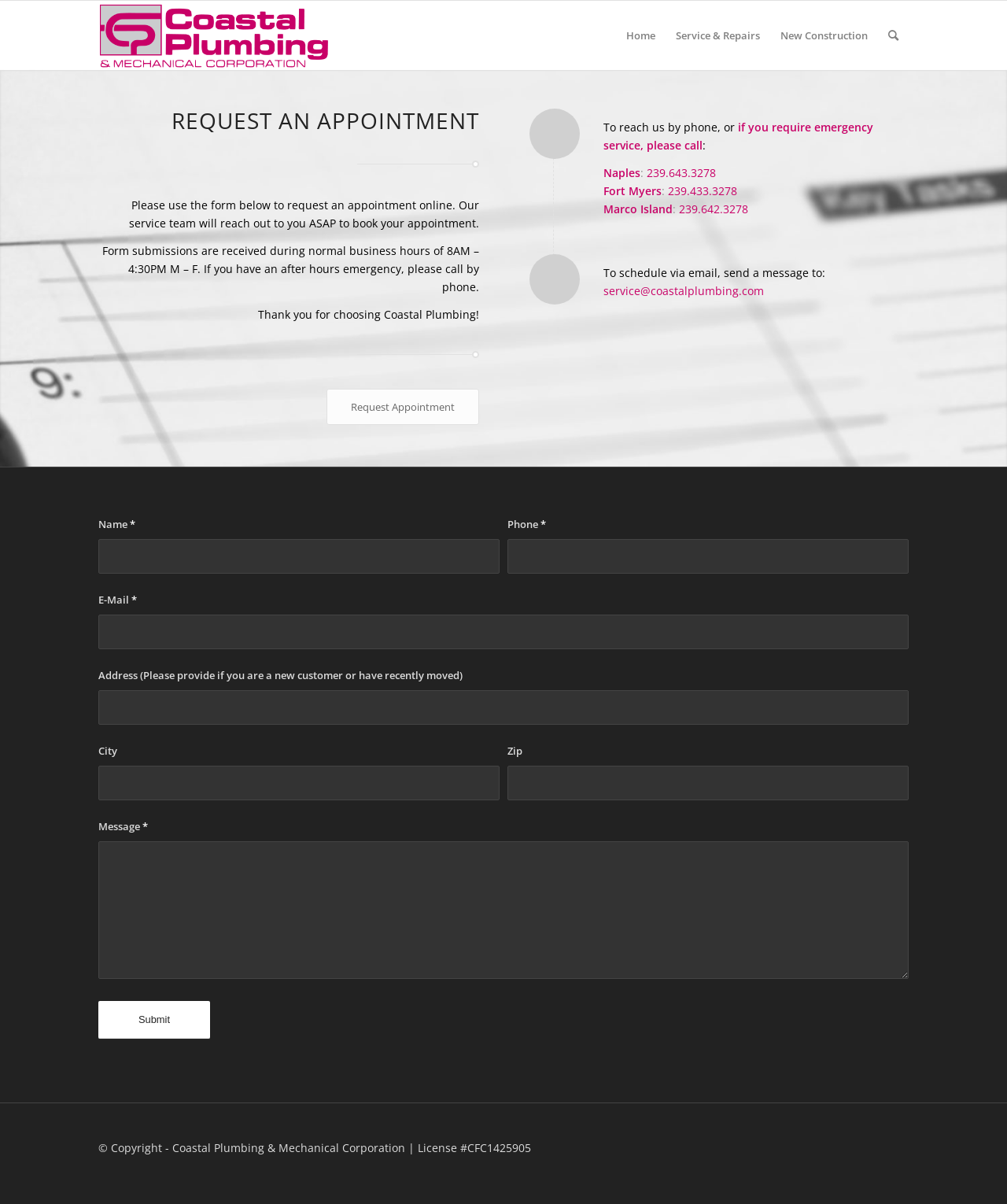Please locate the bounding box coordinates of the region I need to click to follow this instruction: "Click the 'Request Appointment' link".

[0.324, 0.323, 0.476, 0.353]